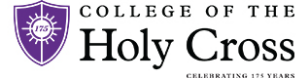What milestone is being celebrated by the college?
Based on the image, give a one-word or short phrase answer.

175 Years